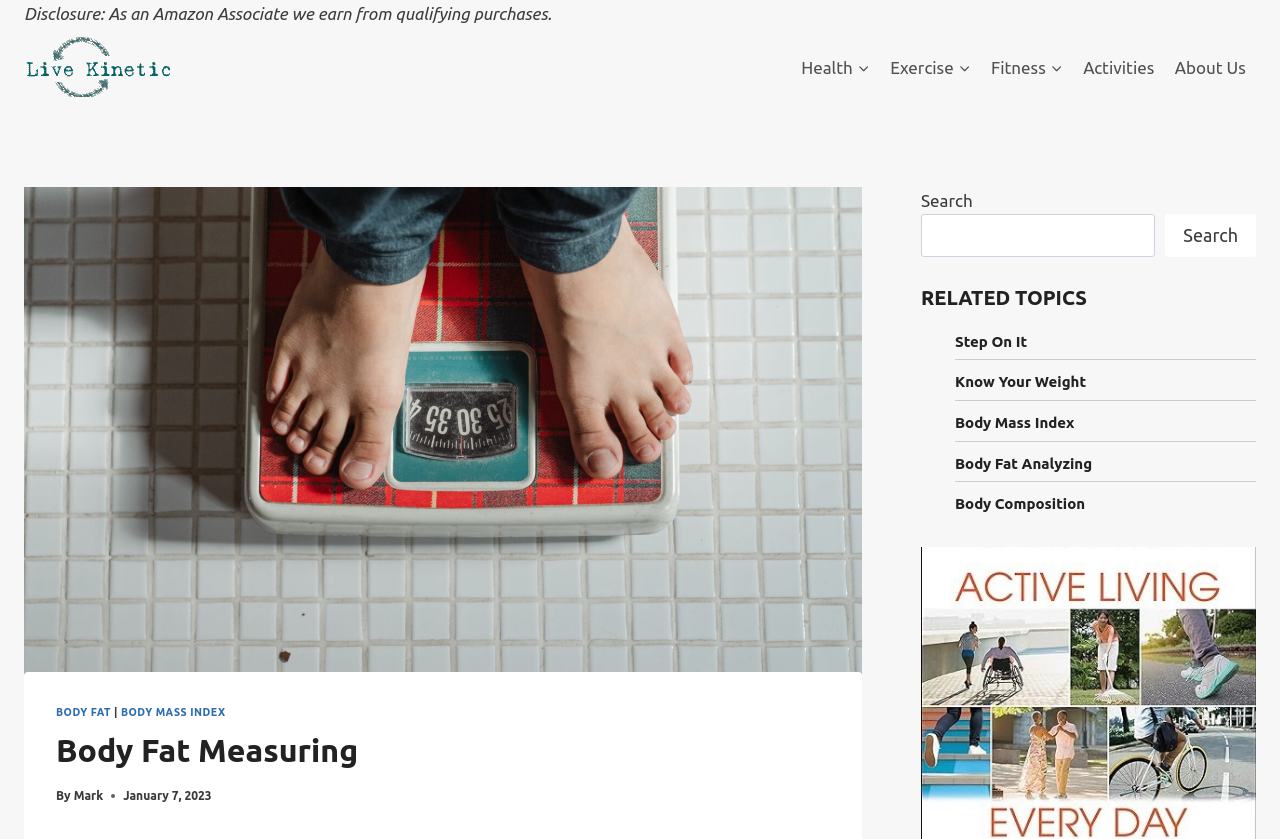From the details in the image, provide a thorough response to the question: What is the name of the website?

The name of the website can be found in the top-left corner of the webpage, where it says 'Live Kinetic' in a logo format.